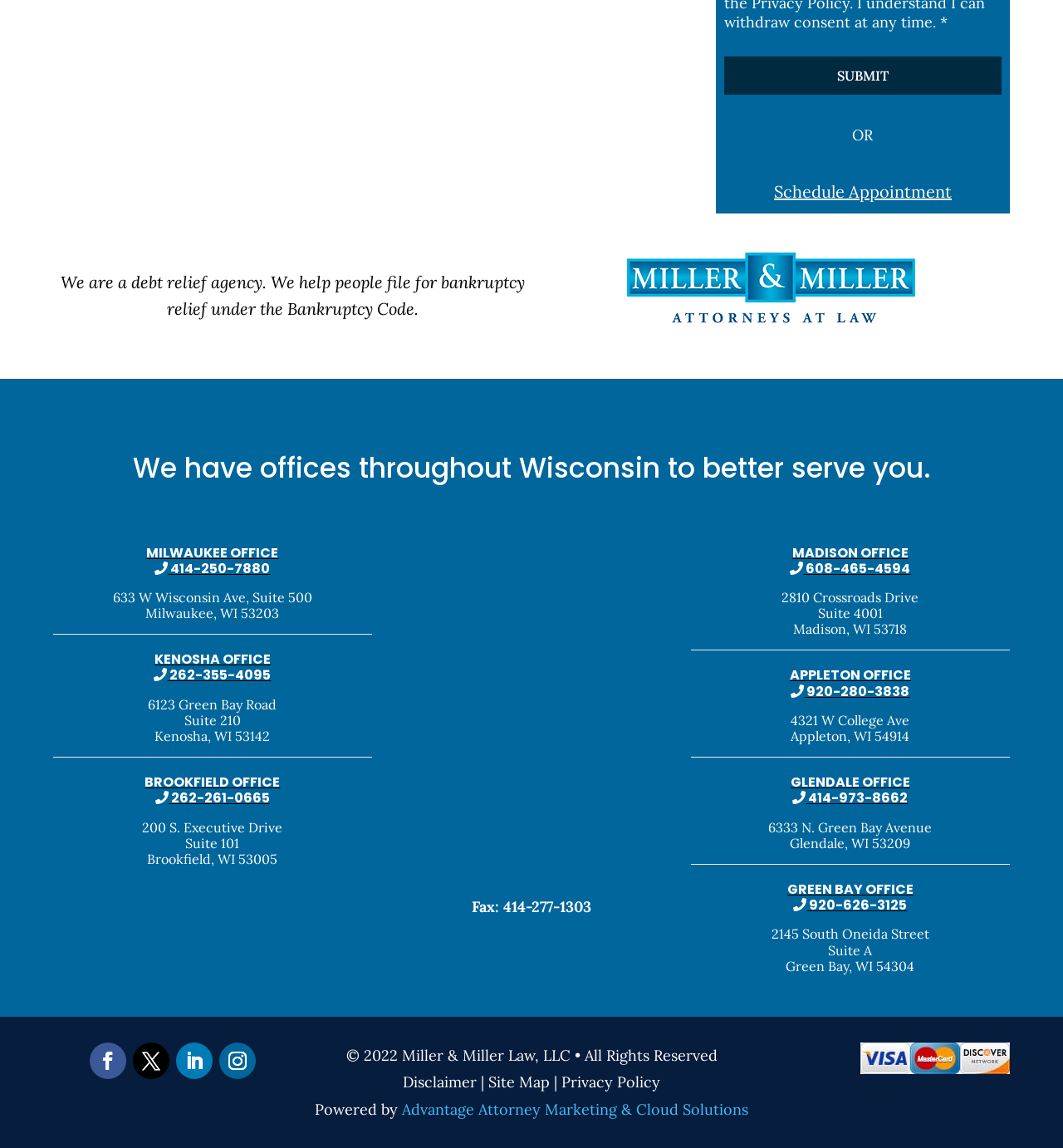Identify the bounding box coordinates of the clickable region to carry out the given instruction: "Call the KENOSHA OFFICE".

[0.145, 0.58, 0.255, 0.597]